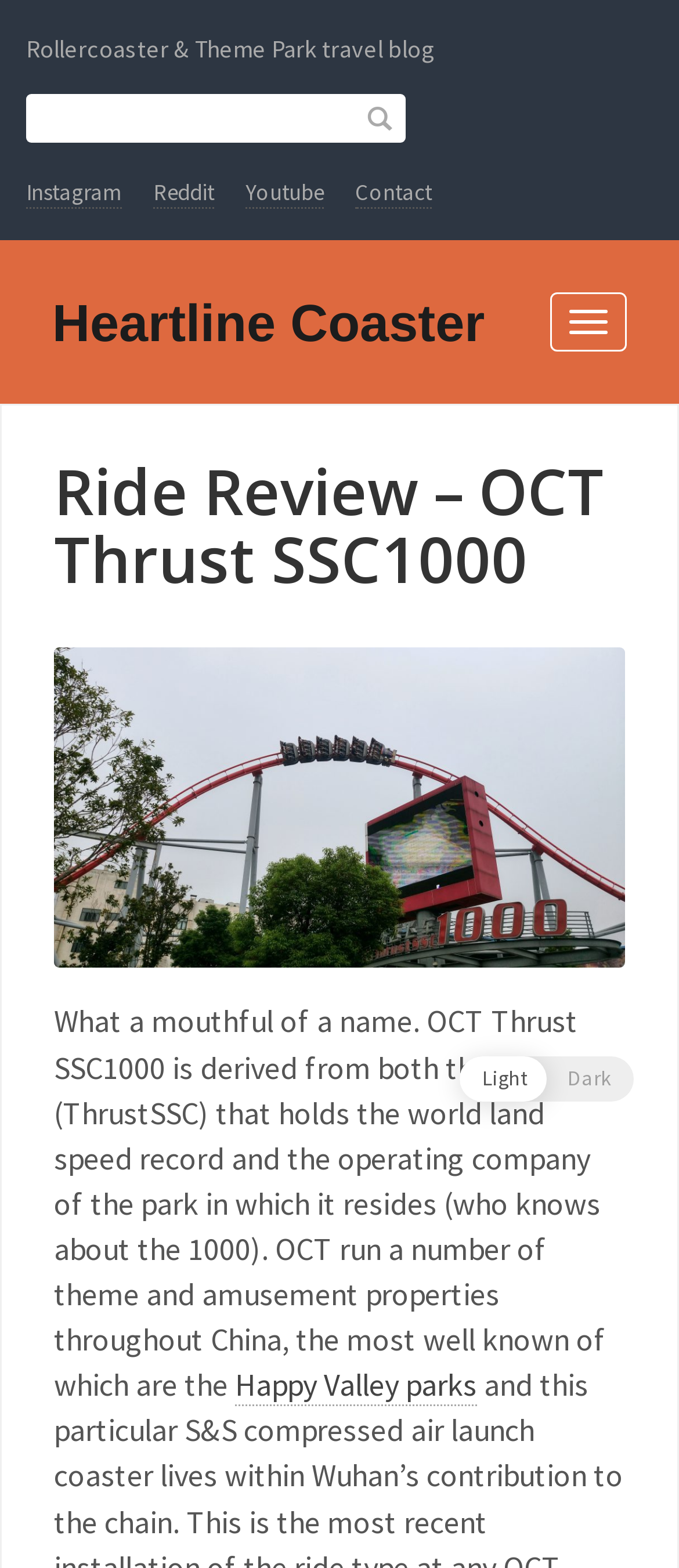Select the bounding box coordinates of the element I need to click to carry out the following instruction: "Toggle navigation".

[0.81, 0.186, 0.923, 0.224]